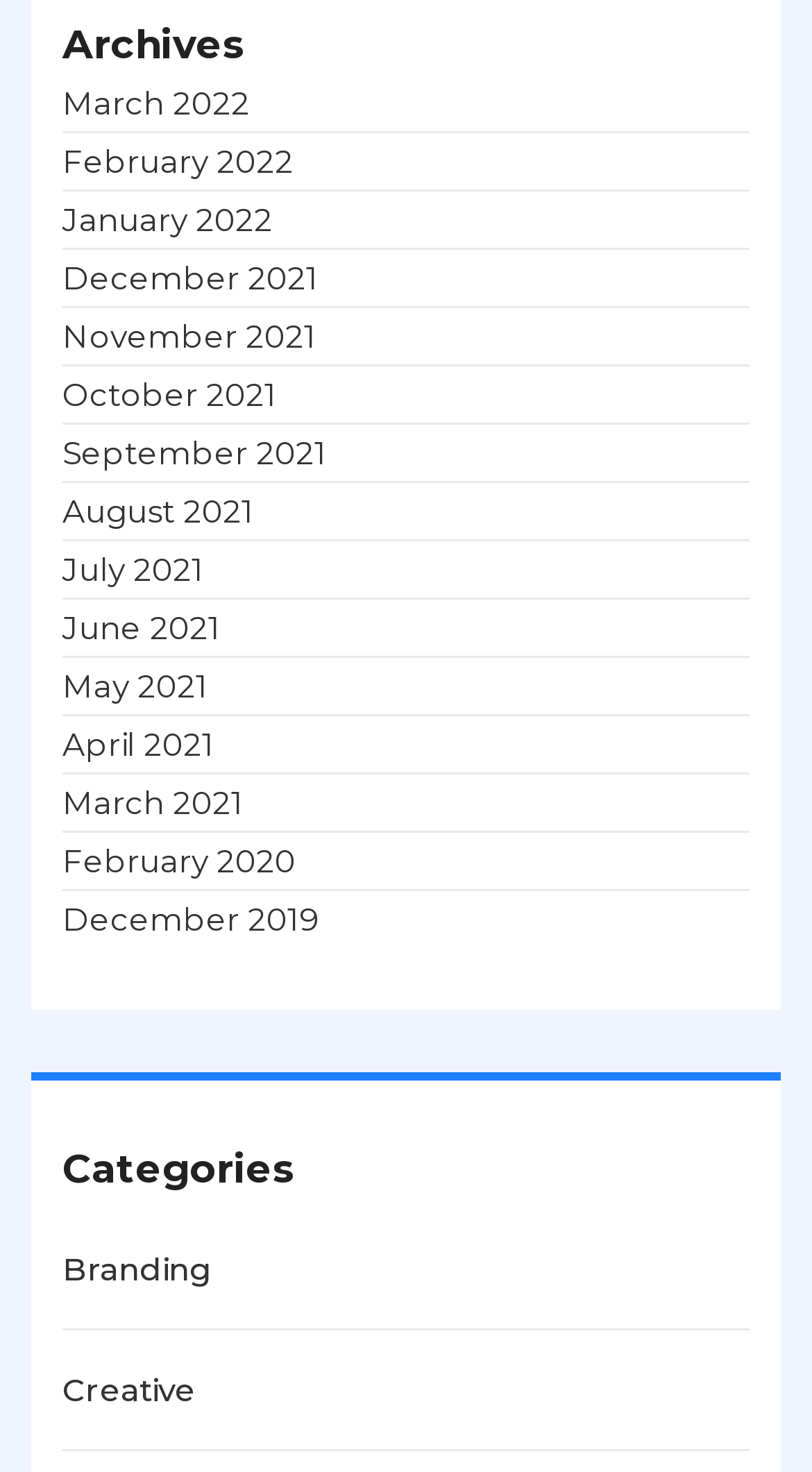Predict the bounding box coordinates of the area that should be clicked to accomplish the following instruction: "view archives for March 2022". The bounding box coordinates should consist of four float numbers between 0 and 1, i.e., [left, top, right, bottom].

[0.077, 0.056, 0.308, 0.083]